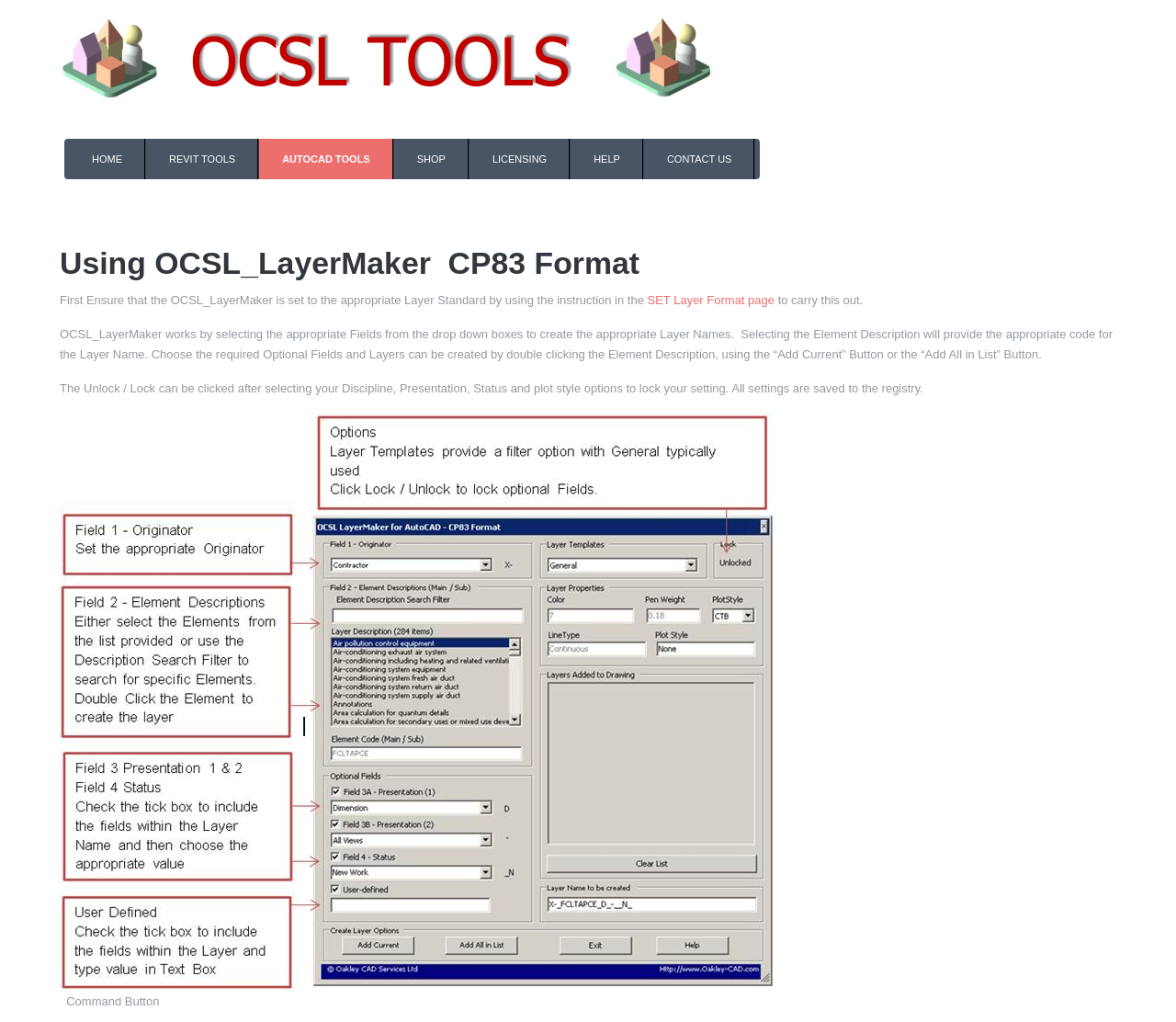Please find the bounding box coordinates of the section that needs to be clicked to achieve this instruction: "set layer format".

[0.55, 0.287, 0.661, 0.3]